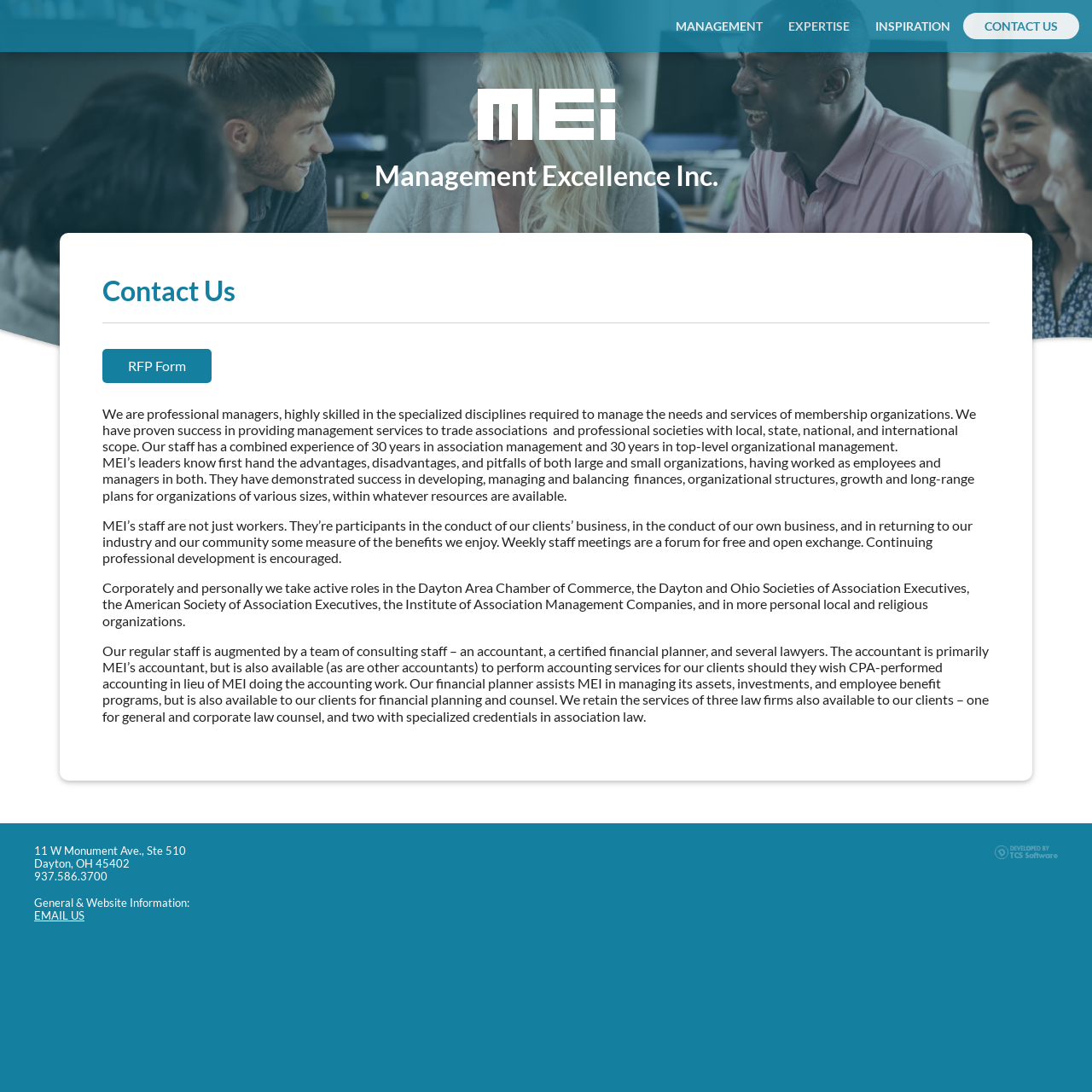Identify the bounding box for the UI element that is described as follows: "Report illegal content".

None